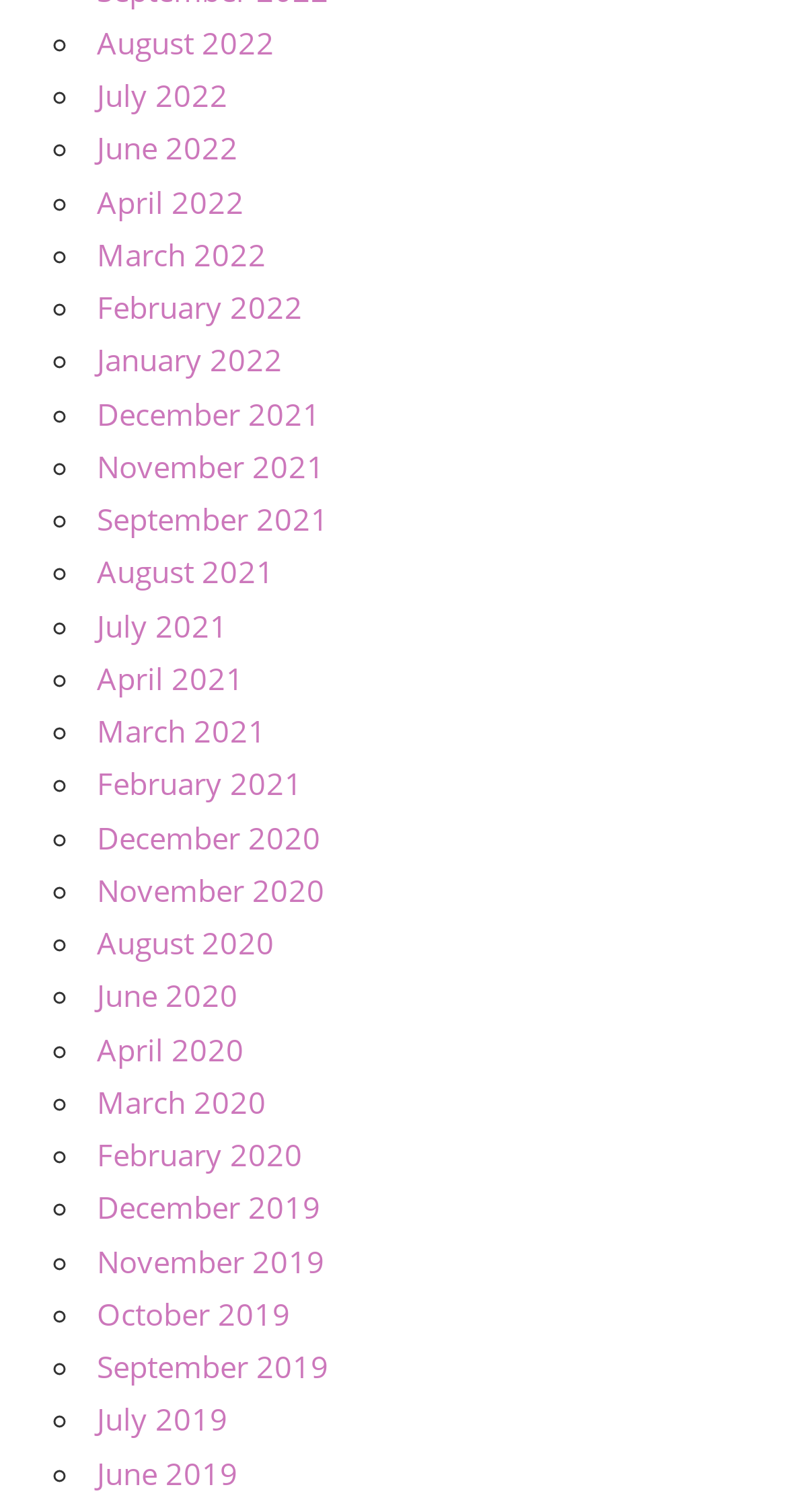Find the bounding box coordinates of the clickable area that will achieve the following instruction: "View September 2021".

[0.123, 0.33, 0.418, 0.356]